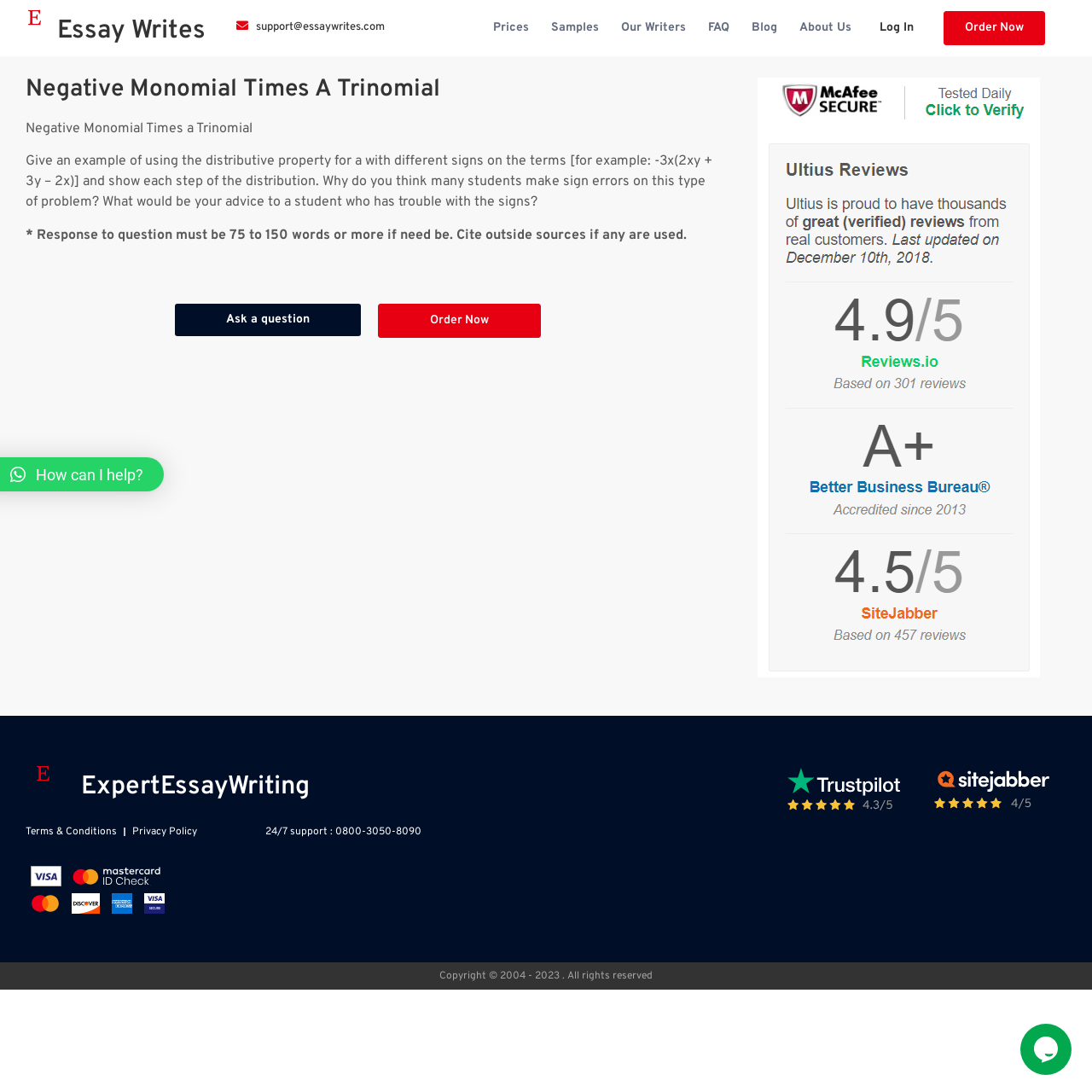Could you determine the bounding box coordinates of the clickable element to complete the instruction: "Contact support"? Provide the coordinates as four float numbers between 0 and 1, i.e., [left, top, right, bottom].

[0.234, 0.019, 0.352, 0.031]